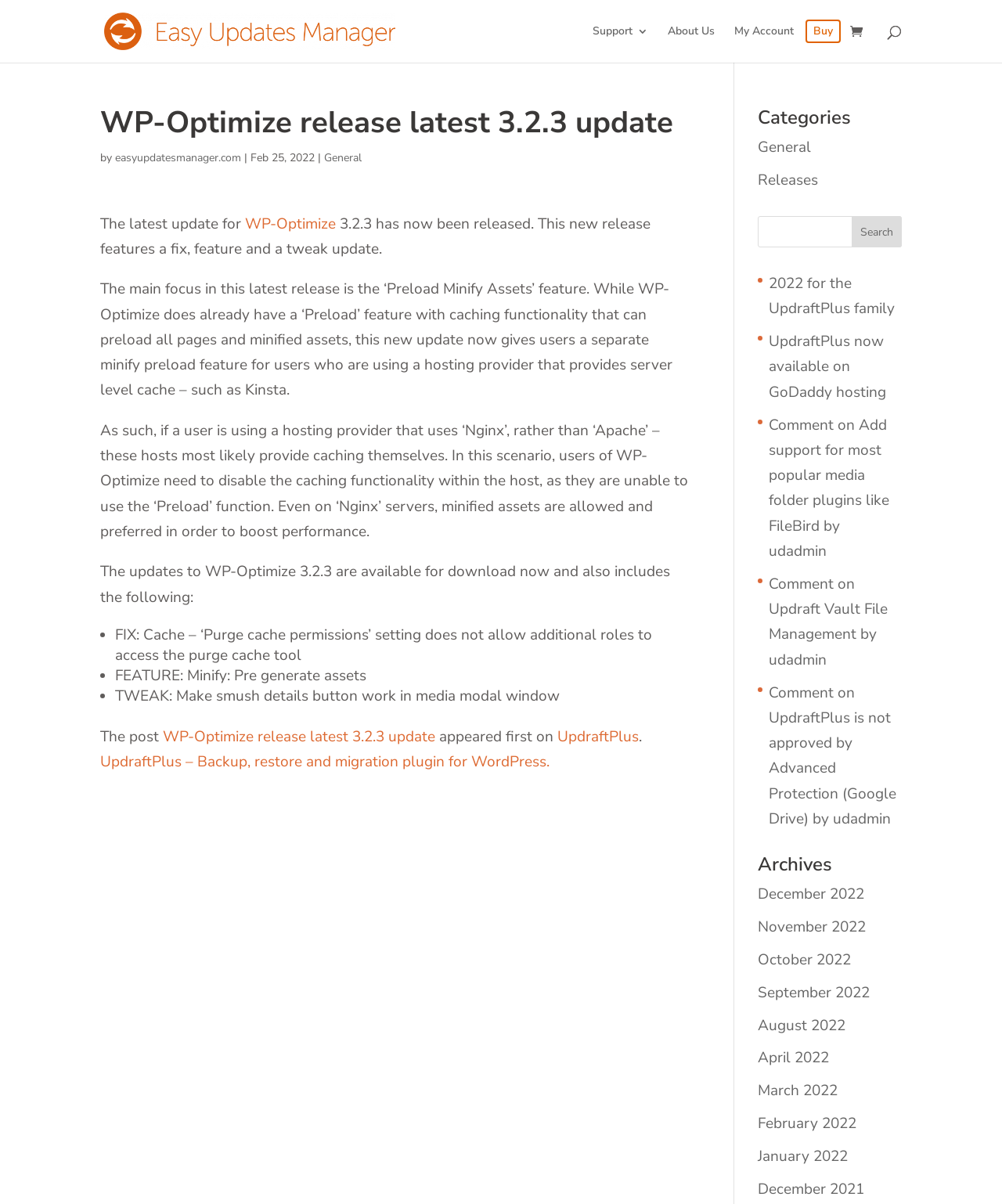Using floating point numbers between 0 and 1, provide the bounding box coordinates in the format (top-left x, top-left y, bottom-right x, bottom-right y). Locate the UI element described here: UpdraftPlus

[0.556, 0.603, 0.638, 0.62]